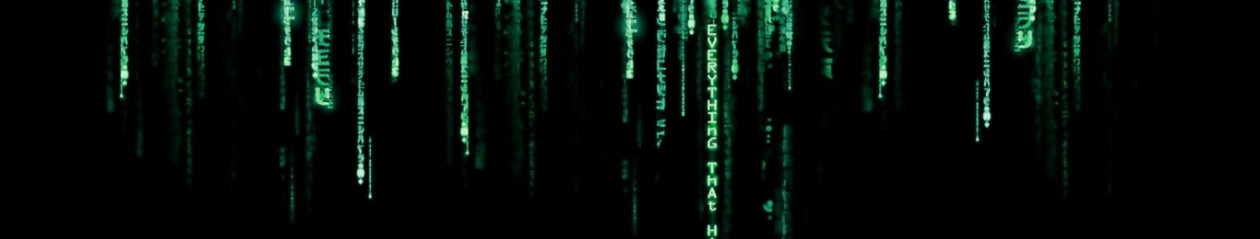What do the vertical lines resemble?
Refer to the image and provide a one-word or short phrase answer.

streams of code